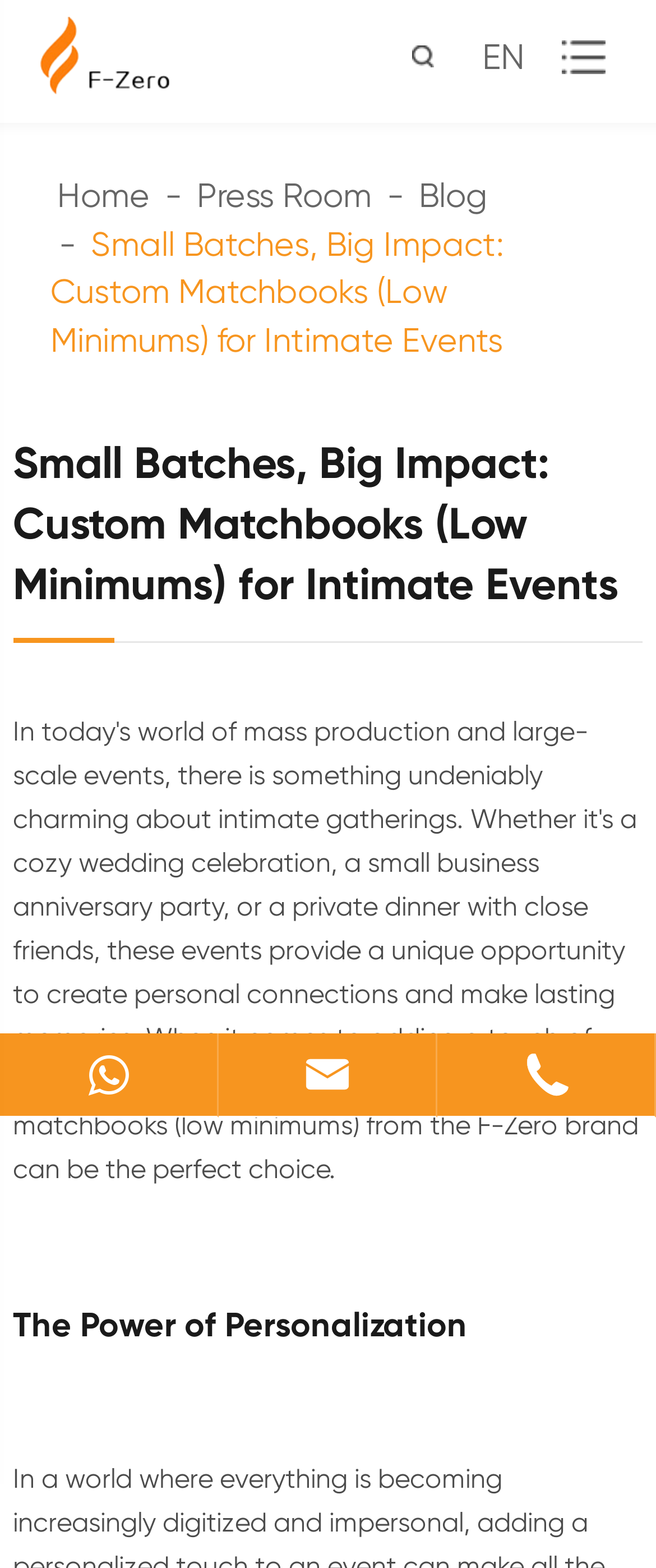Provide a thorough description of the webpage you see.

This webpage is about custom matchbooks for intimate events, specifically highlighting the charm of small gatherings. At the top left, there is a logo of F-Zero Match Factory, which is also a clickable link. Next to it, there is an image with the email address "info@fzmatch.com". On the top right, there is a language selection option with the text "EN".

The main navigation menu is located below the logo, with links to "Home", "Press Room", and "Blog". Below the navigation menu, there is a large heading that reads "Small Batches, Big Impact: Custom Matchbooks (Low Minimums) for Intimate Events", which is also a clickable link.

Further down, there is a section with a heading "The Power of Personalization". At the bottom of the page, there are three social media links: Whatsapp, and two others represented by icons.

There are a total of four images on the page, including the logo, the email address image, the main image related to custom matchbooks, and the social media icons.